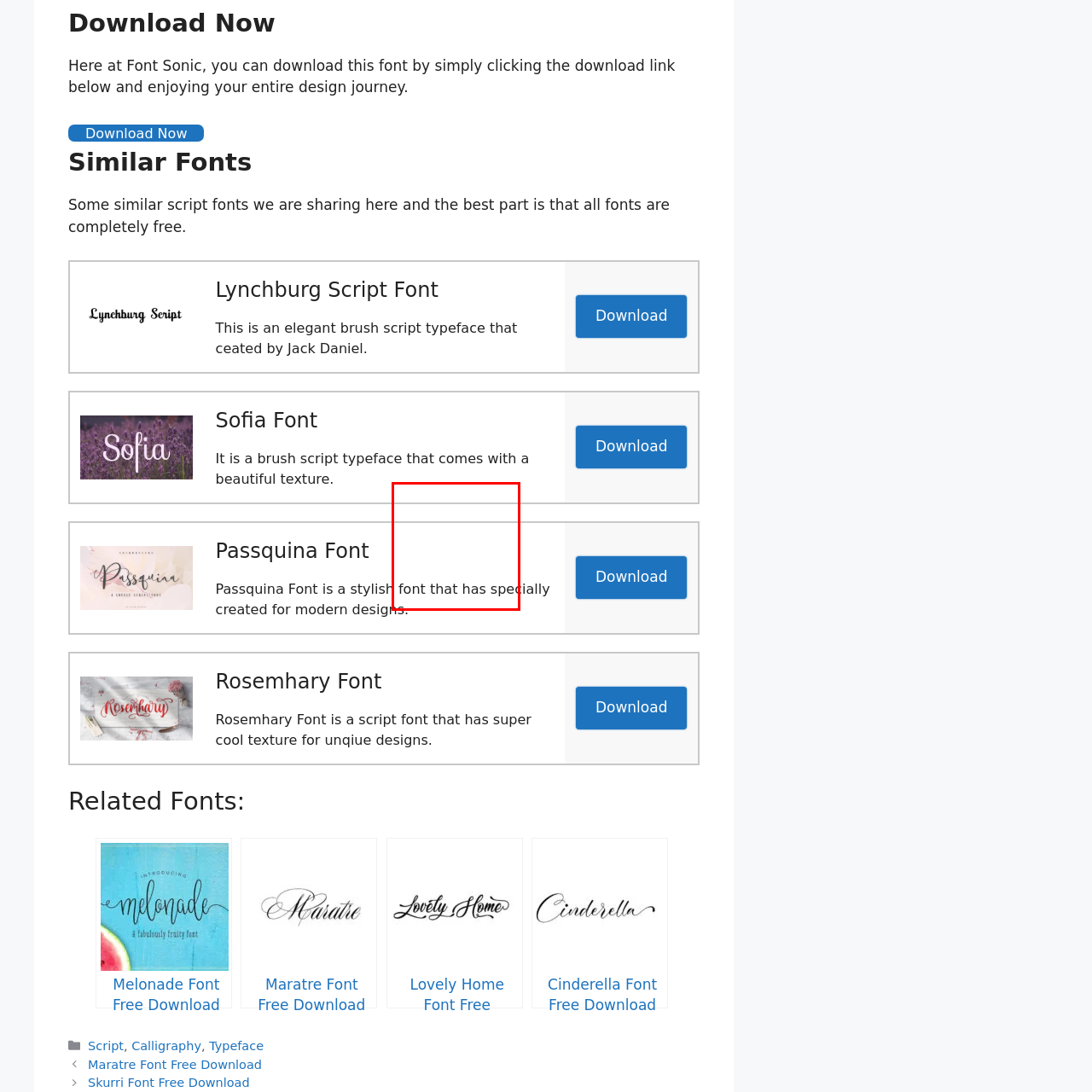View the segment outlined in white, Is the font available for free? 
Answer using one word or phrase.

Yes